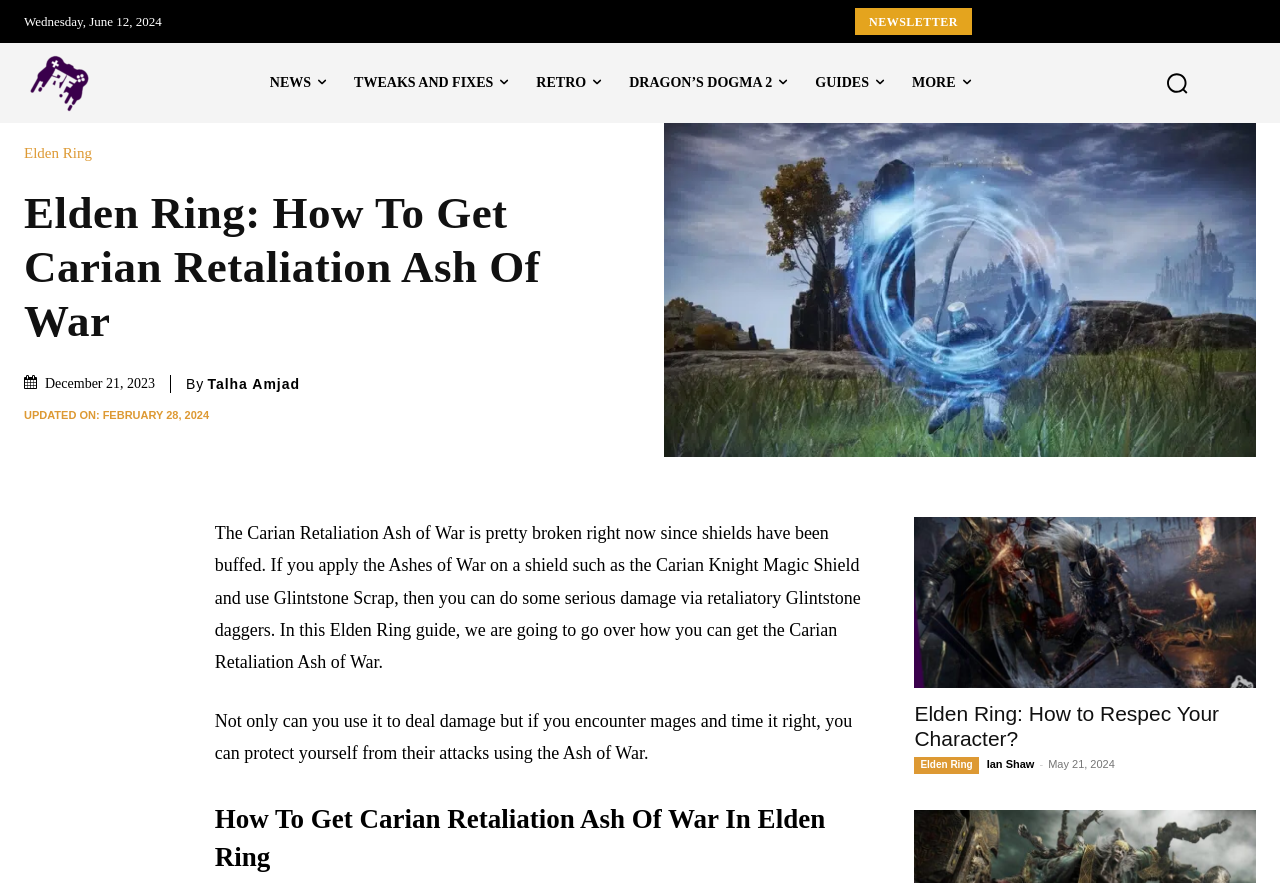Could you locate the bounding box coordinates for the section that should be clicked to accomplish this task: "Read the privacy policy".

[0.701, 0.43, 0.759, 0.447]